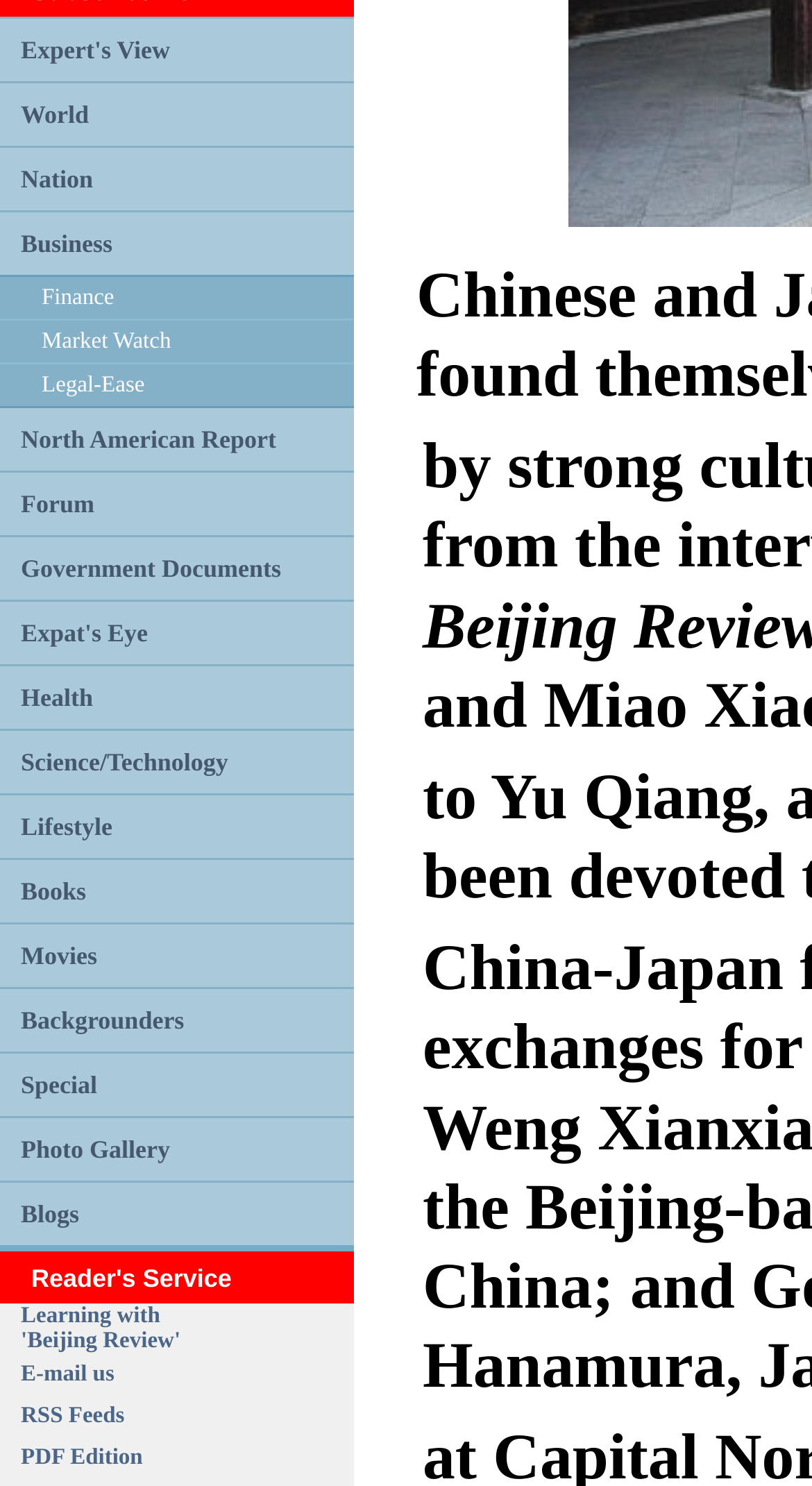Please identify the bounding box coordinates of the clickable area that will allow you to execute the instruction: "Check Market Watch".

[0.051, 0.221, 0.211, 0.238]